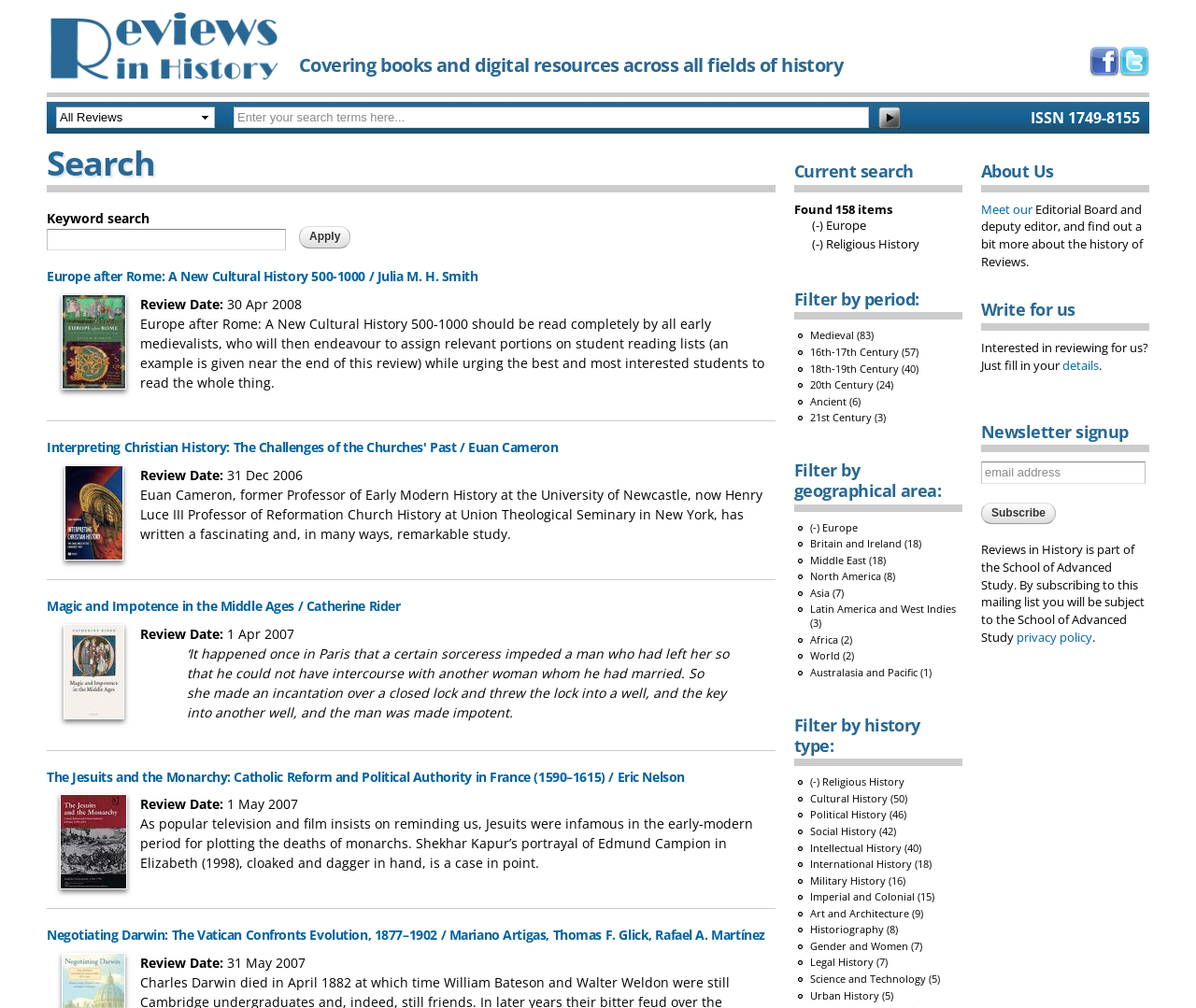How many book reviews are related to the 16th-17th Century period?
Refer to the image and give a detailed answer to the query.

I found the number of book reviews by looking at the link element with the content '16th-17th Century (57) Apply 16th-17th Century filter' located in the 'Filter by period' section.